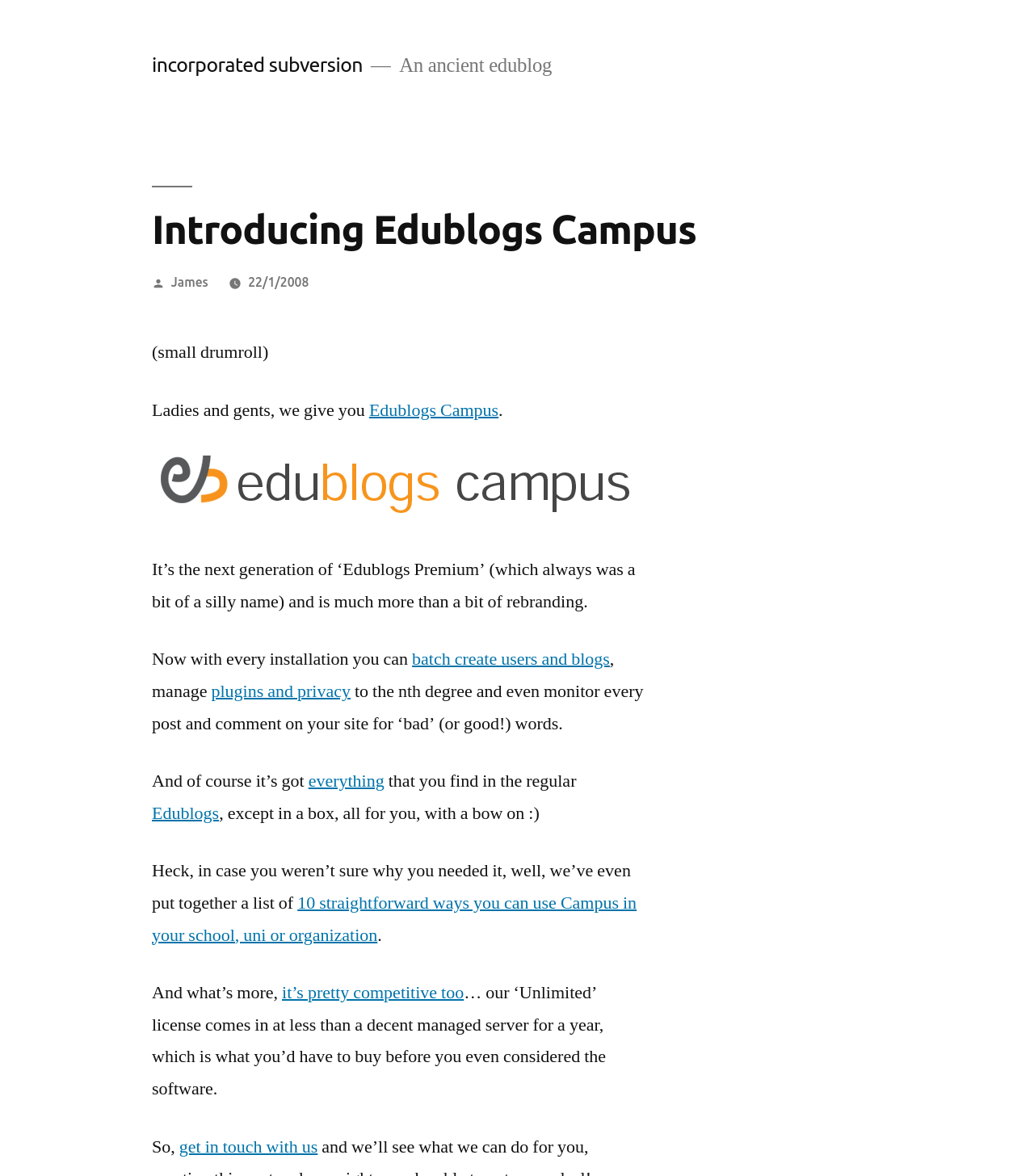Pinpoint the bounding box coordinates of the area that should be clicked to complete the following instruction: "Read the post by 'James'". The coordinates must be given as four float numbers between 0 and 1, i.e., [left, top, right, bottom].

[0.165, 0.234, 0.201, 0.246]